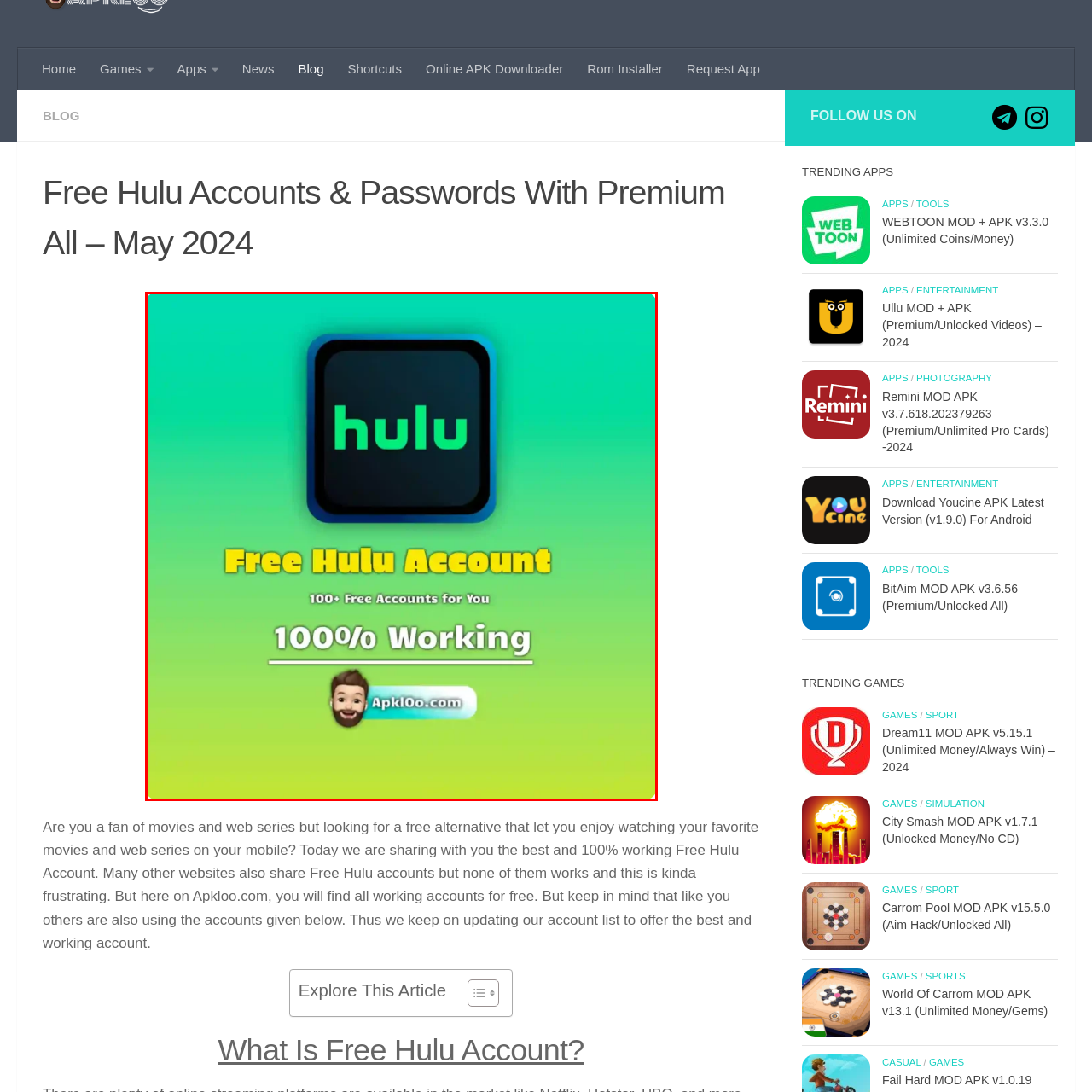Inspect the part framed by the grey rectangle, What is the color of the text above the Hulu logo? 
Reply with a single word or phrase.

Yellow